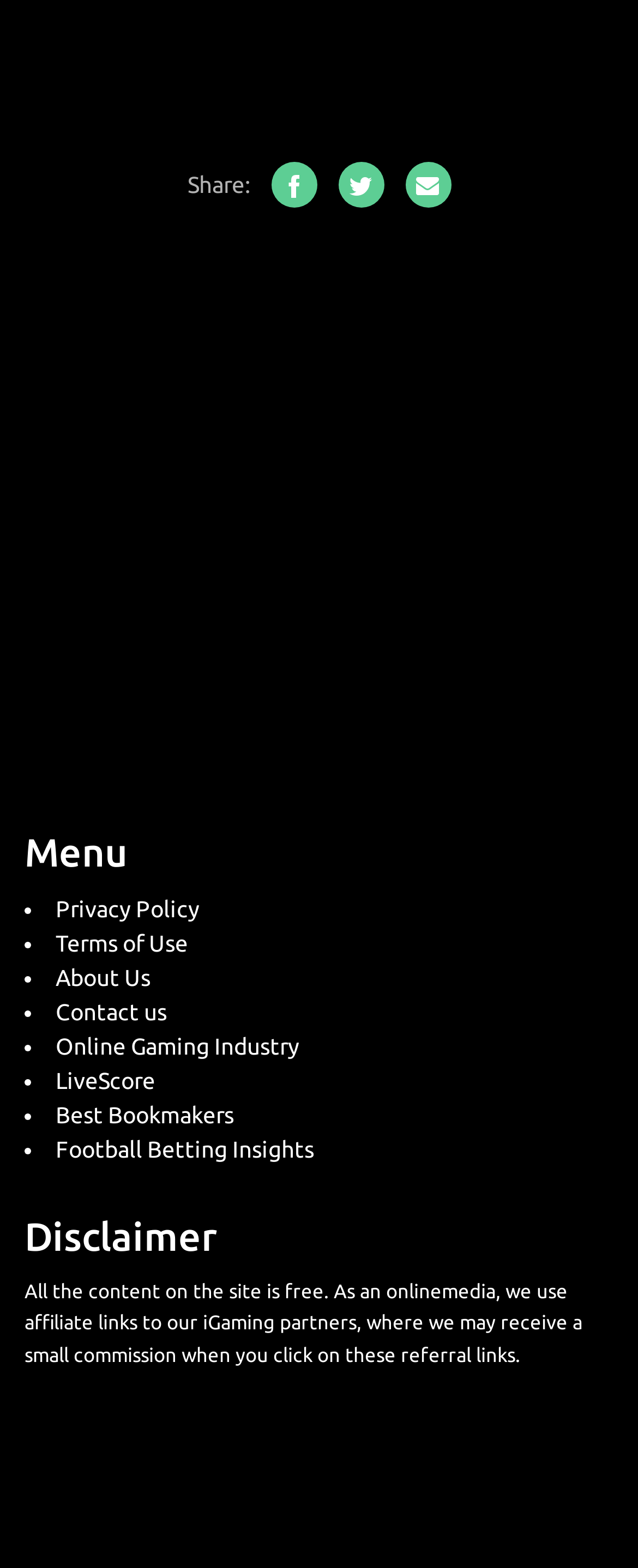Give the bounding box coordinates for this UI element: "Football Betting Insights". The coordinates should be four float numbers between 0 and 1, arranged as [left, top, right, bottom].

[0.087, 0.724, 0.492, 0.741]